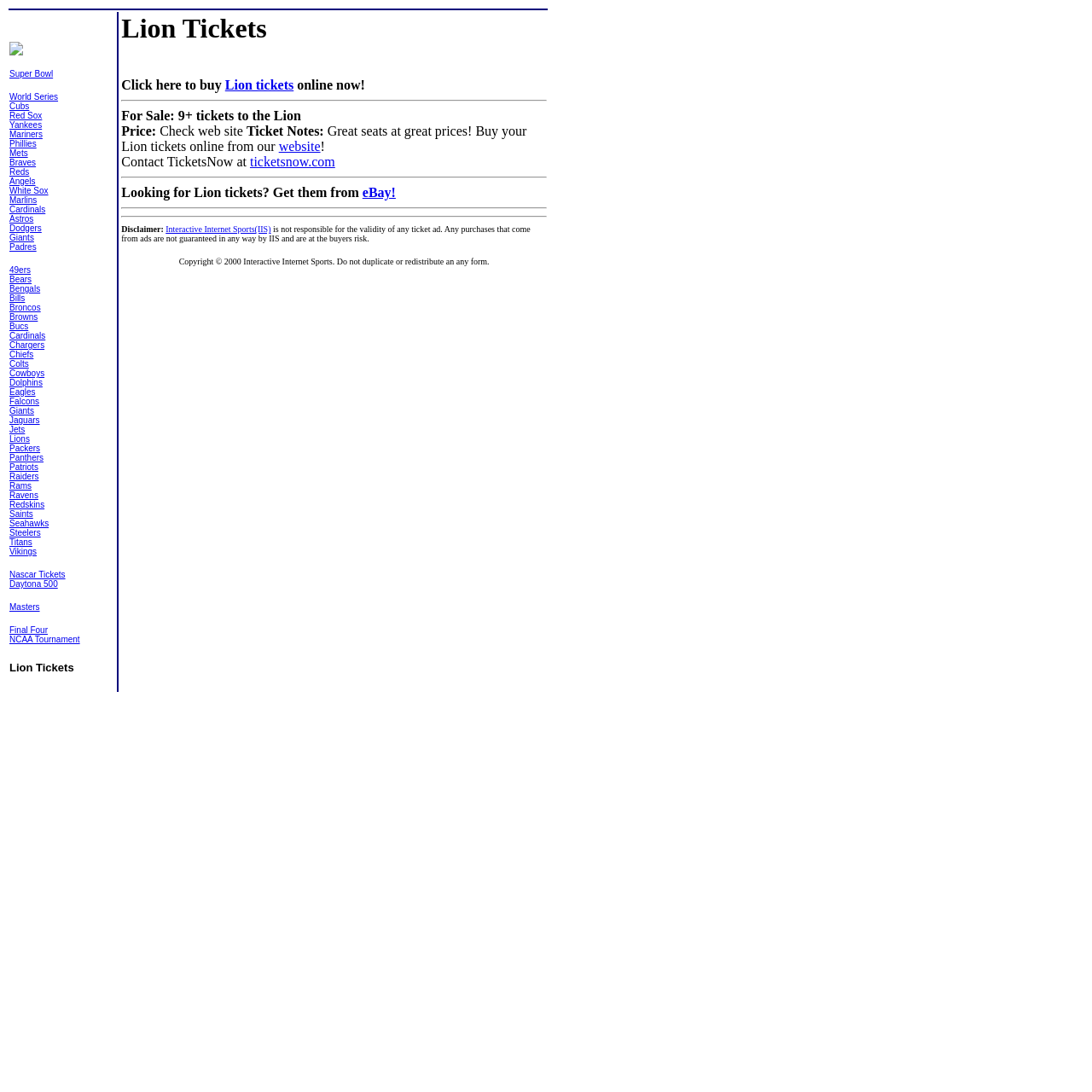Please determine the bounding box coordinates of the element to click on in order to accomplish the following task: "Click on Super Bowl link". Ensure the coordinates are four float numbers ranging from 0 to 1, i.e., [left, top, right, bottom].

[0.009, 0.063, 0.049, 0.072]